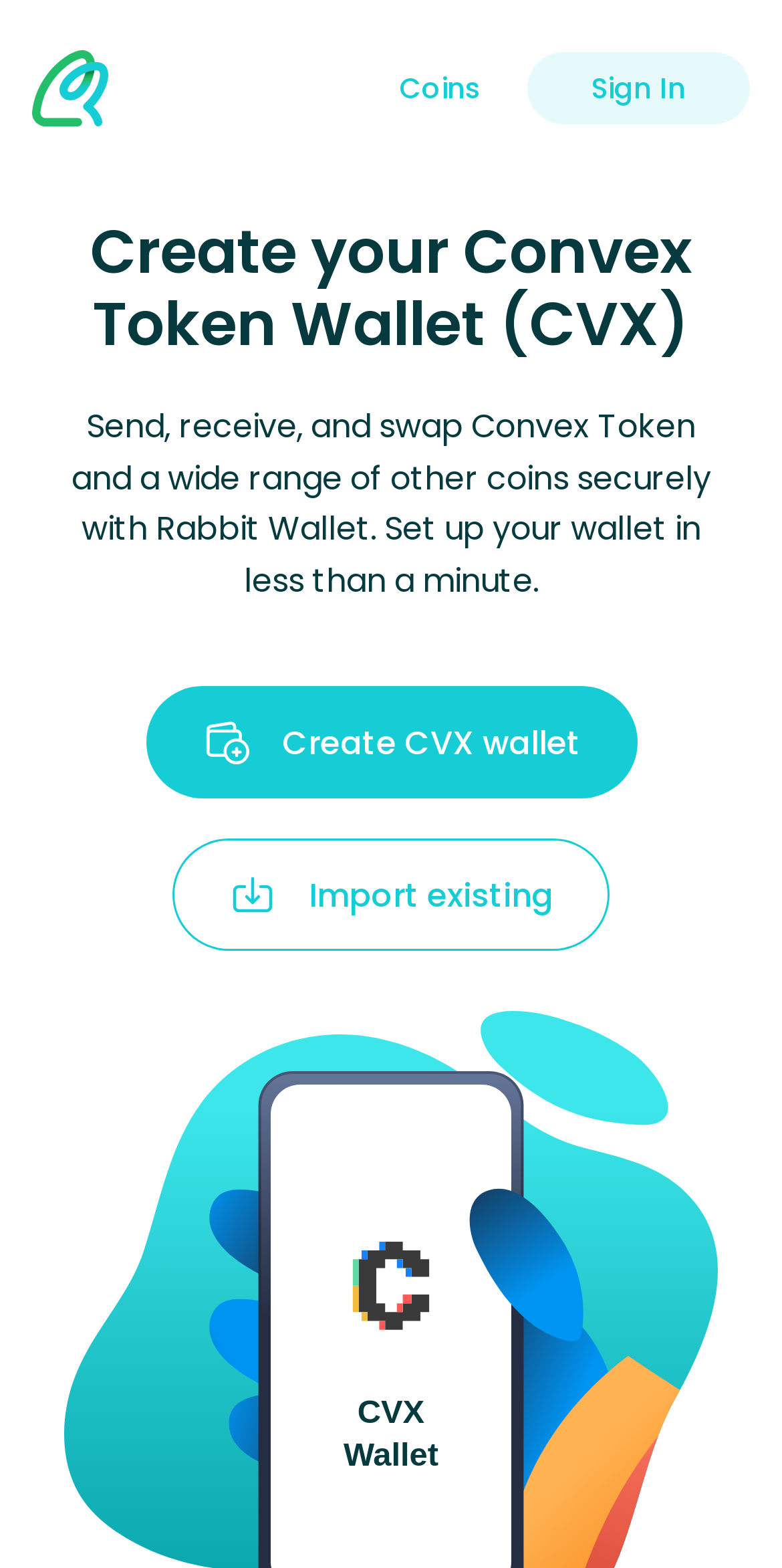Pinpoint the bounding box coordinates of the area that must be clicked to complete this instruction: "View Bitcoin Wallet".

[0.041, 0.093, 0.959, 0.186]